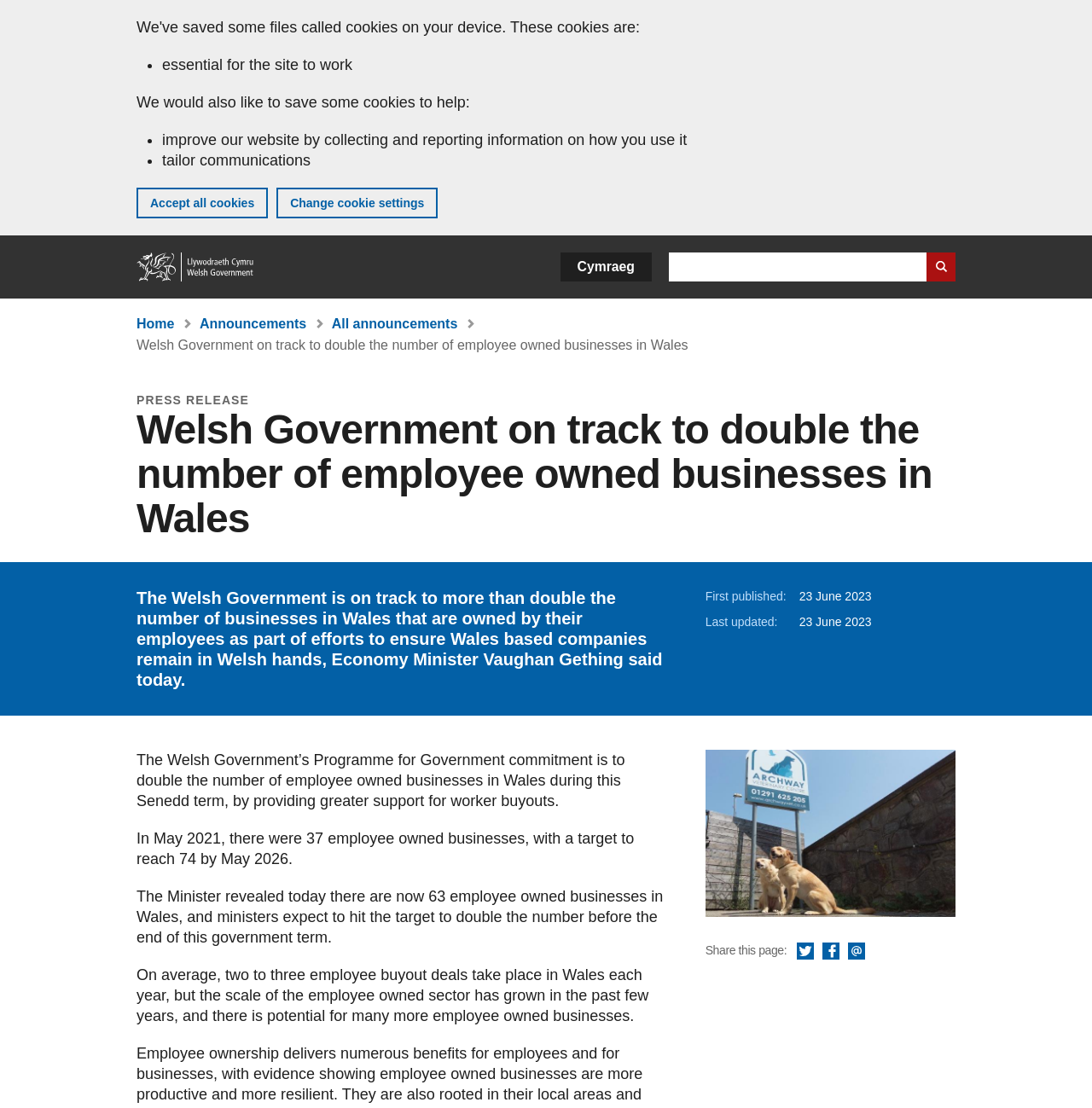Use a single word or phrase to answer the question: Who is the Economy Minister mentioned in the press release?

Vaughan Gething